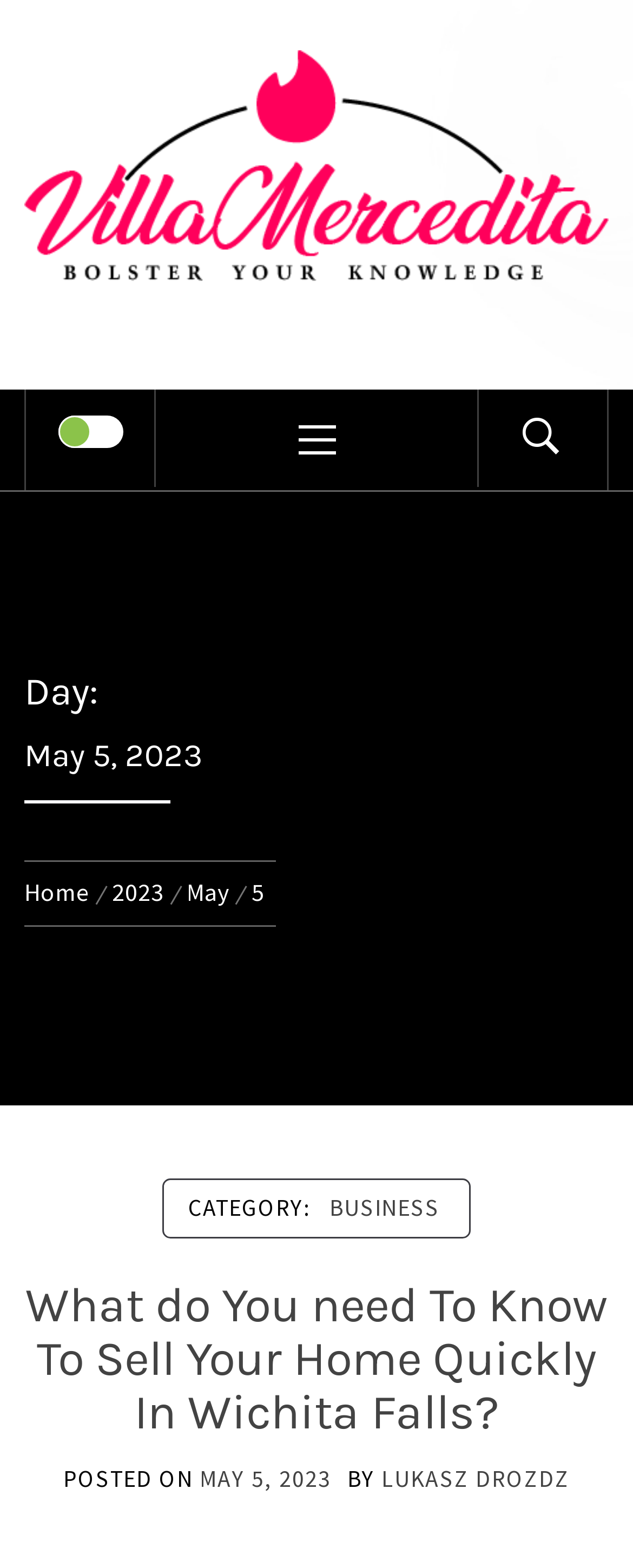Refer to the element description name="side-nav" and identify the corresponding bounding box in the screenshot. Format the coordinates as (top-left x, top-left y, bottom-right x, bottom-right y) with values in the range of 0 to 1.

[0.142, 0.269, 0.176, 0.283]